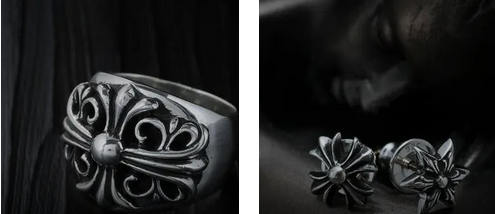Offer a detailed narrative of the scene depicted in the image.

This captivating image showcases exquisite Chrome Hearts jewelry, emphasizing the intricate design and craftsmanship typical of the brand. On the left, a beautifully detailed silver ring features a bold, ornate motif, showcasing a rounded stone at its center, surrounded by graceful swirls that exemplify the brand's unique gothic aesthetic. The deep, rich textures of the ring contrast dramatically against a dark wooden surface, highlighting its elegance and the artistry behind its creation.

To the right, a pair of delicate flower-shaped earrings lie upon a smooth, dark surface. The earrings mirror the ornate style of the ring, featuring similar silver craftsmanship with intricate petal designs and a central sphere, which tie the pieces together harmoniously. This composition not only reflects the luxurious quality of Chrome Hearts jewelry but also invites viewers to appreciate the artistry and attention to detail that defines their collection.